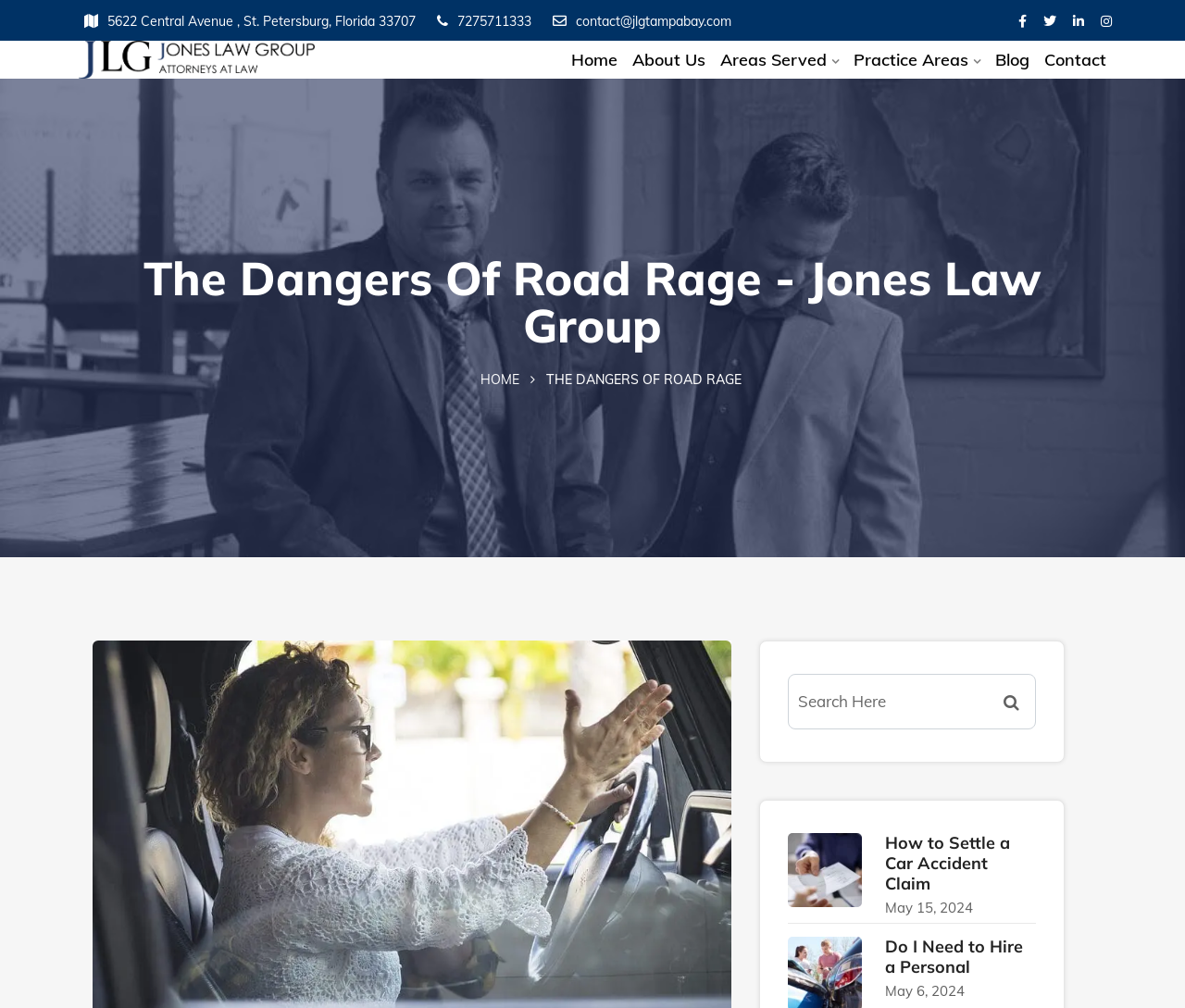Find the bounding box coordinates for the area you need to click to carry out the instruction: "visit the home page". The coordinates should be four float numbers between 0 and 1, indicated as [left, top, right, bottom].

[0.482, 0.047, 0.521, 0.072]